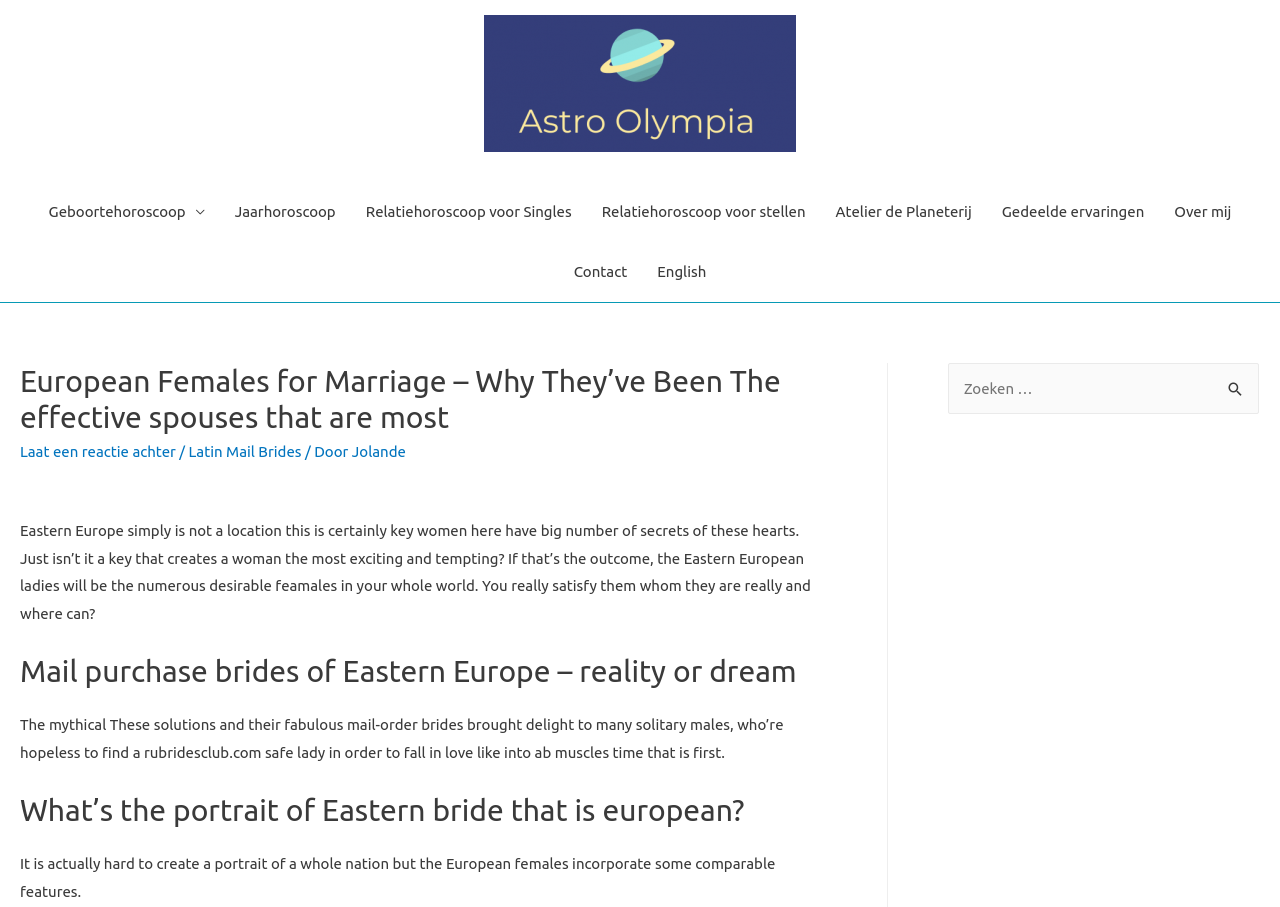Please specify the bounding box coordinates in the format (top-left x, top-left y, bottom-right x, bottom-right y), with all values as floating point numbers between 0 and 1. Identify the bounding box of the UI element described by: Gedeelde ervaringen

[0.771, 0.201, 0.906, 0.267]